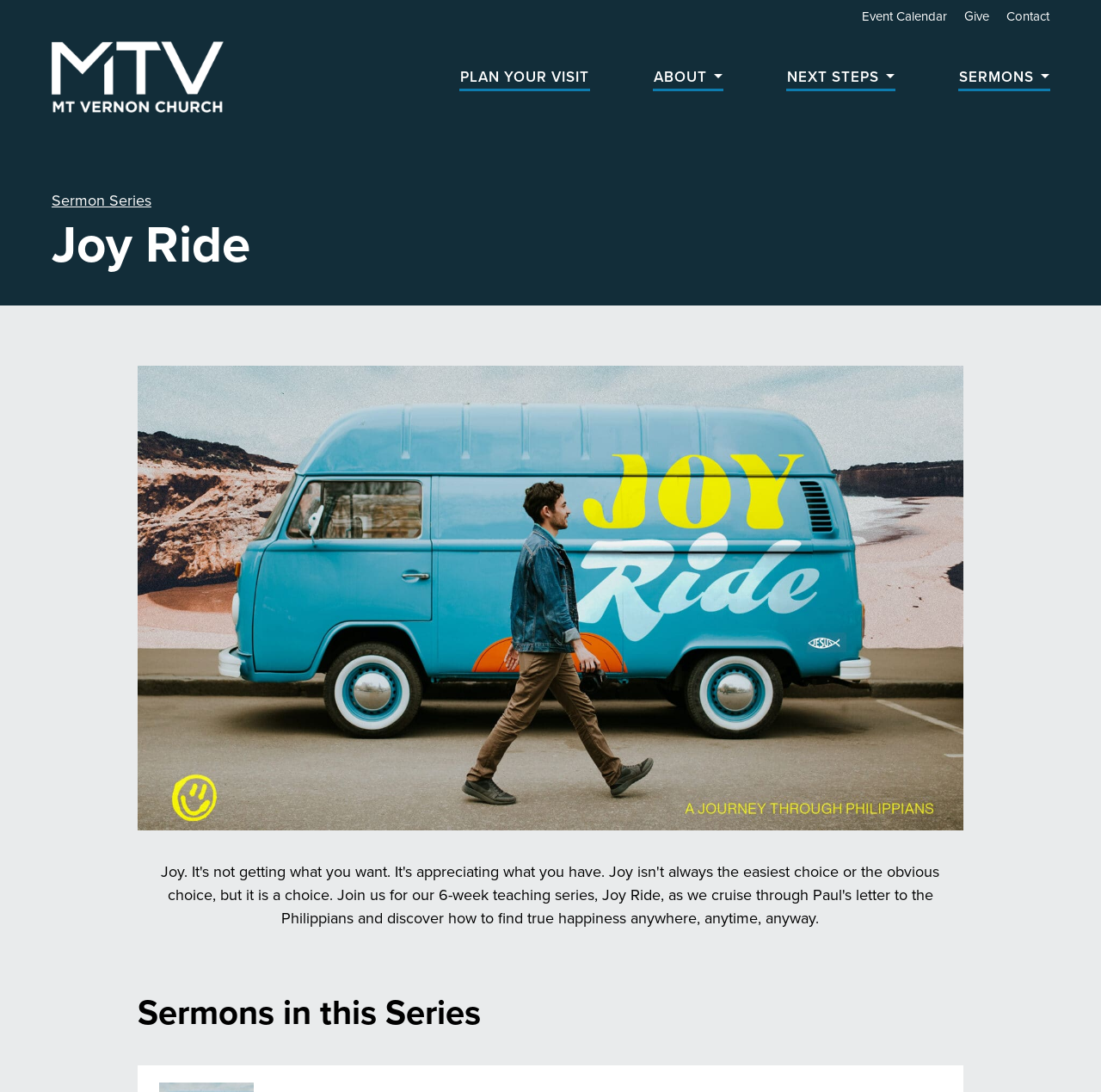Please provide the bounding box coordinates for the element that needs to be clicked to perform the following instruction: "Learn about the church". The coordinates should be given as four float numbers between 0 and 1, i.e., [left, top, right, bottom].

[0.566, 0.052, 0.684, 0.089]